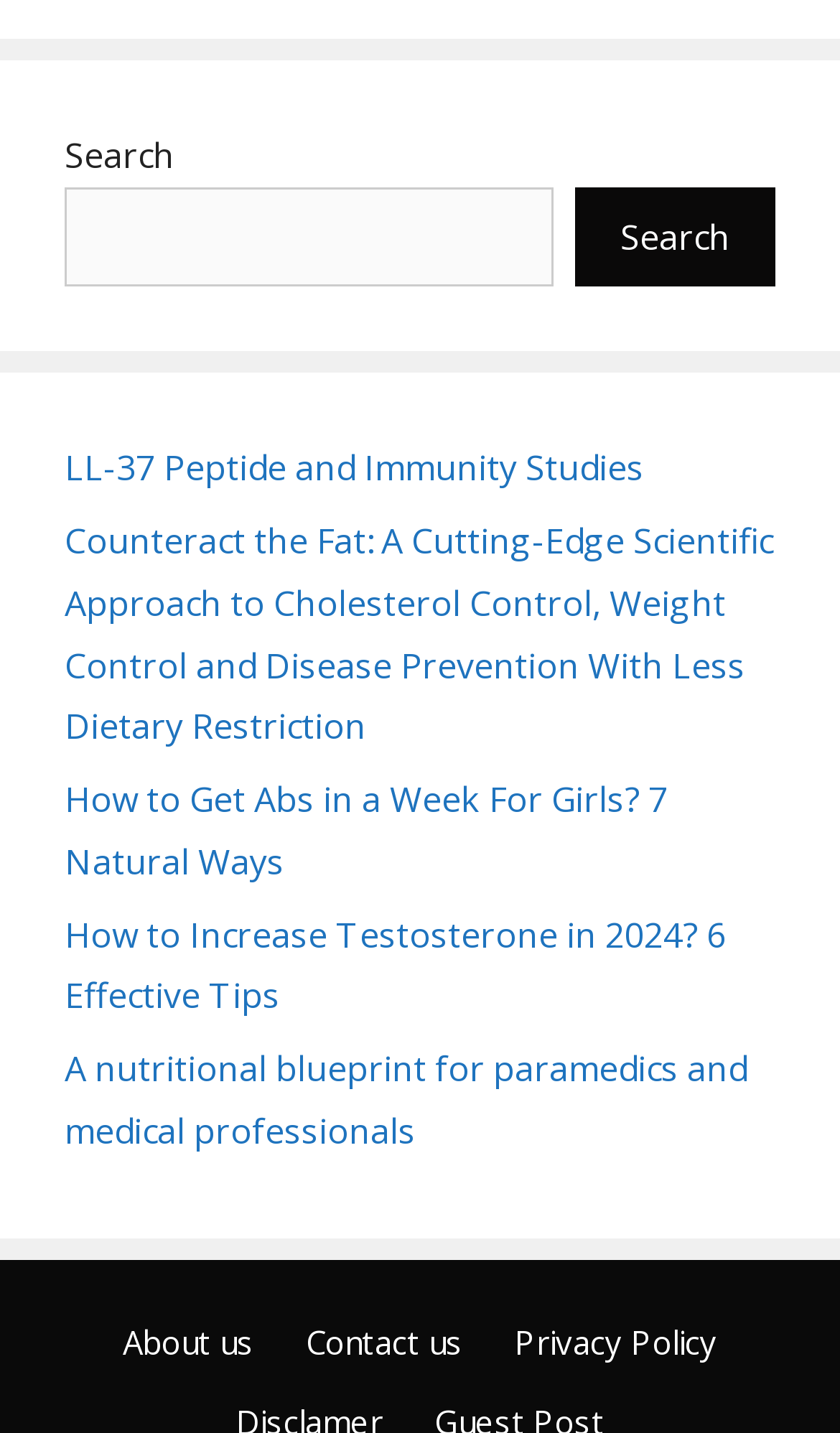Locate the bounding box coordinates of the segment that needs to be clicked to meet this instruction: "Click on About us".

[0.146, 0.921, 0.303, 0.951]